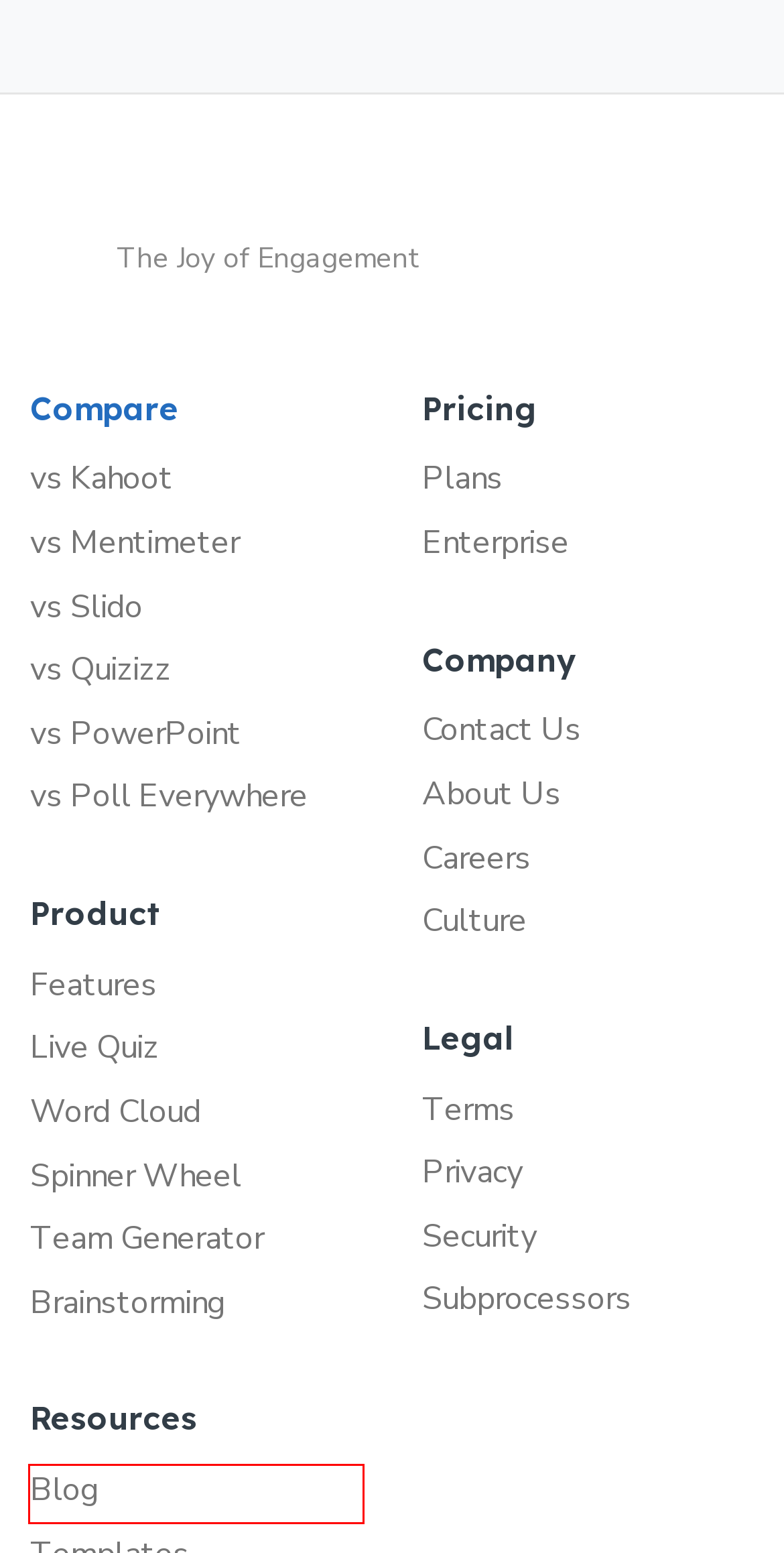Review the webpage screenshot and focus on the UI element within the red bounding box. Select the best-matching webpage description for the new webpage that follows after clicking the highlighted element. Here are the candidates:
A. Read Our Blog | Latest News and Tips | AhaSlides
B. Privacy Policy | AhaSlides
C. Slido vs. AhaSlides - The #1 Slido Alternative is AhaSlides
D. Security Policy | AhaSlides
E. AhaSlides Alternatives & Comparisons
F. Terms and Conditions | AhaSlides
G. Contact Us - AhaSlides
H. Poll Everywhere vs. AhaSlides - The #1 Poll Everywhere Alternative is AhaSlides

A